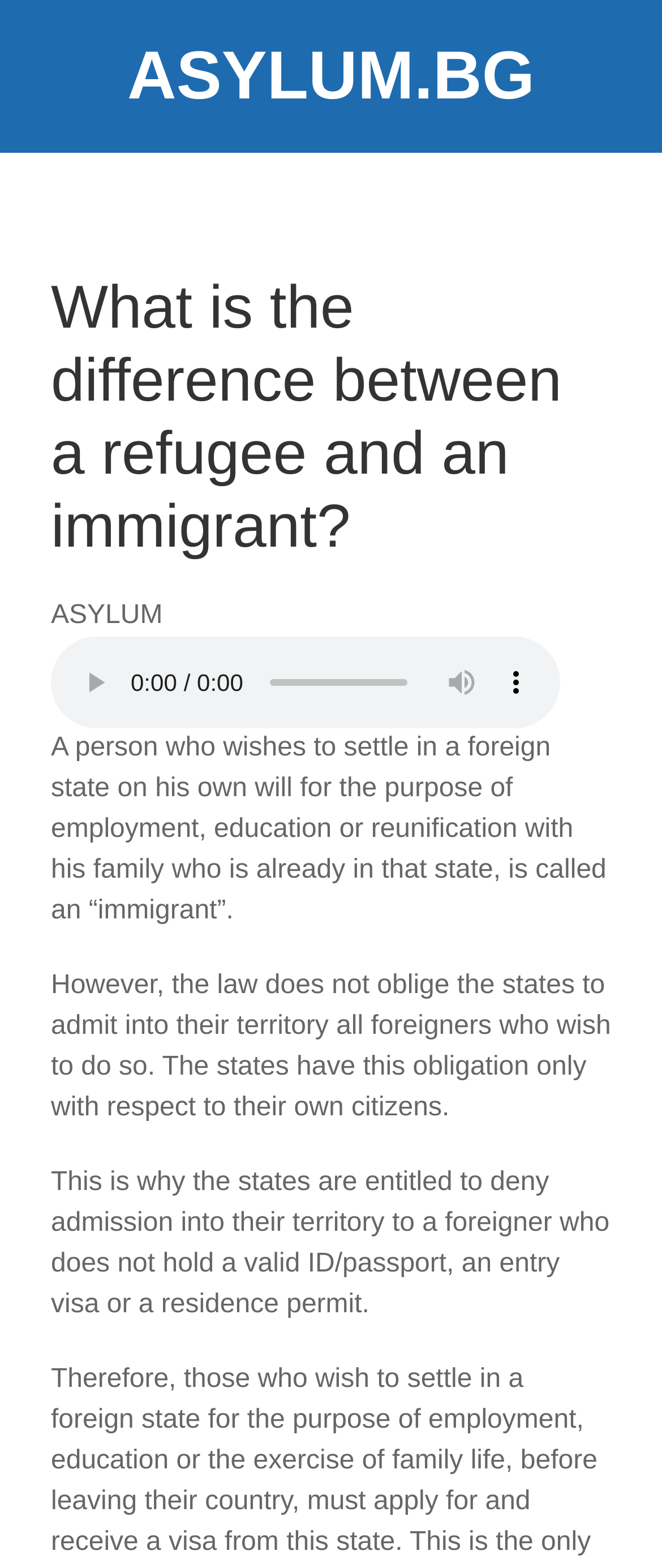Use a single word or phrase to answer this question: 
Can states deny admission to foreigners?

Yes